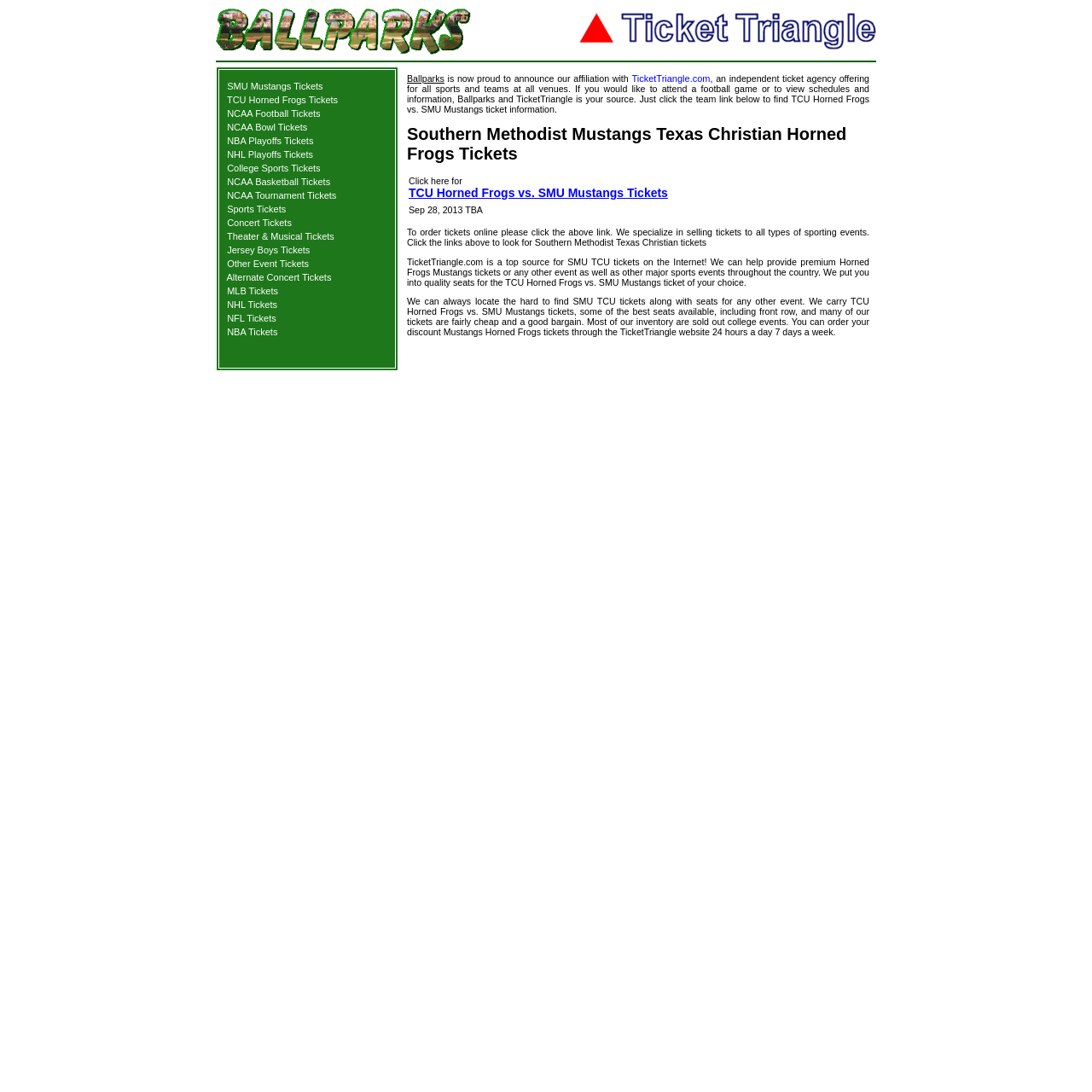Please provide the bounding box coordinates for the element that needs to be clicked to perform the instruction: "Click SMU Mustangs Tickets". The coordinates must consist of four float numbers between 0 and 1, formatted as [left, top, right, bottom].

[0.203, 0.074, 0.359, 0.084]